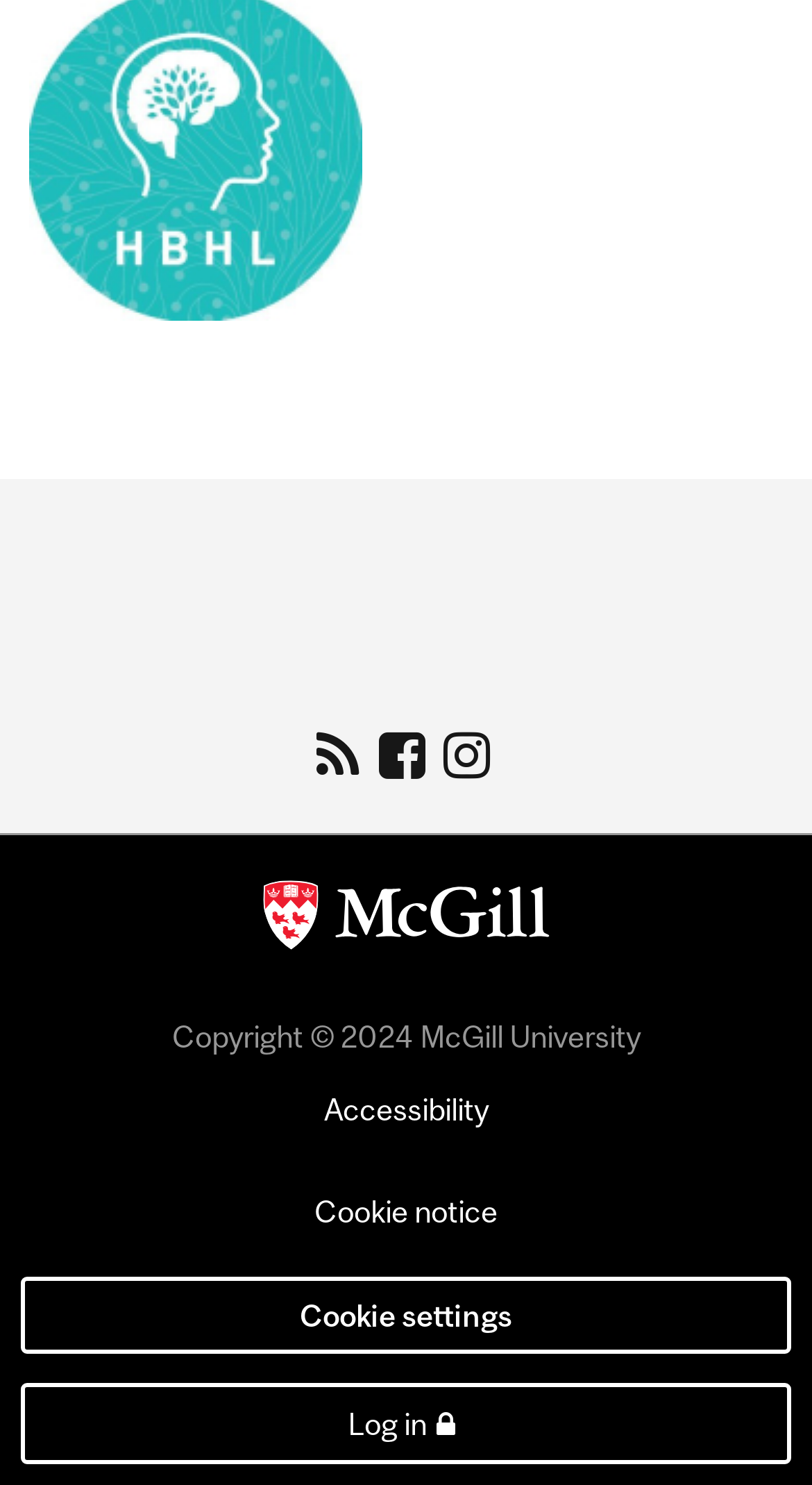How many social media links are available?
Look at the image and respond with a one-word or short phrase answer.

3